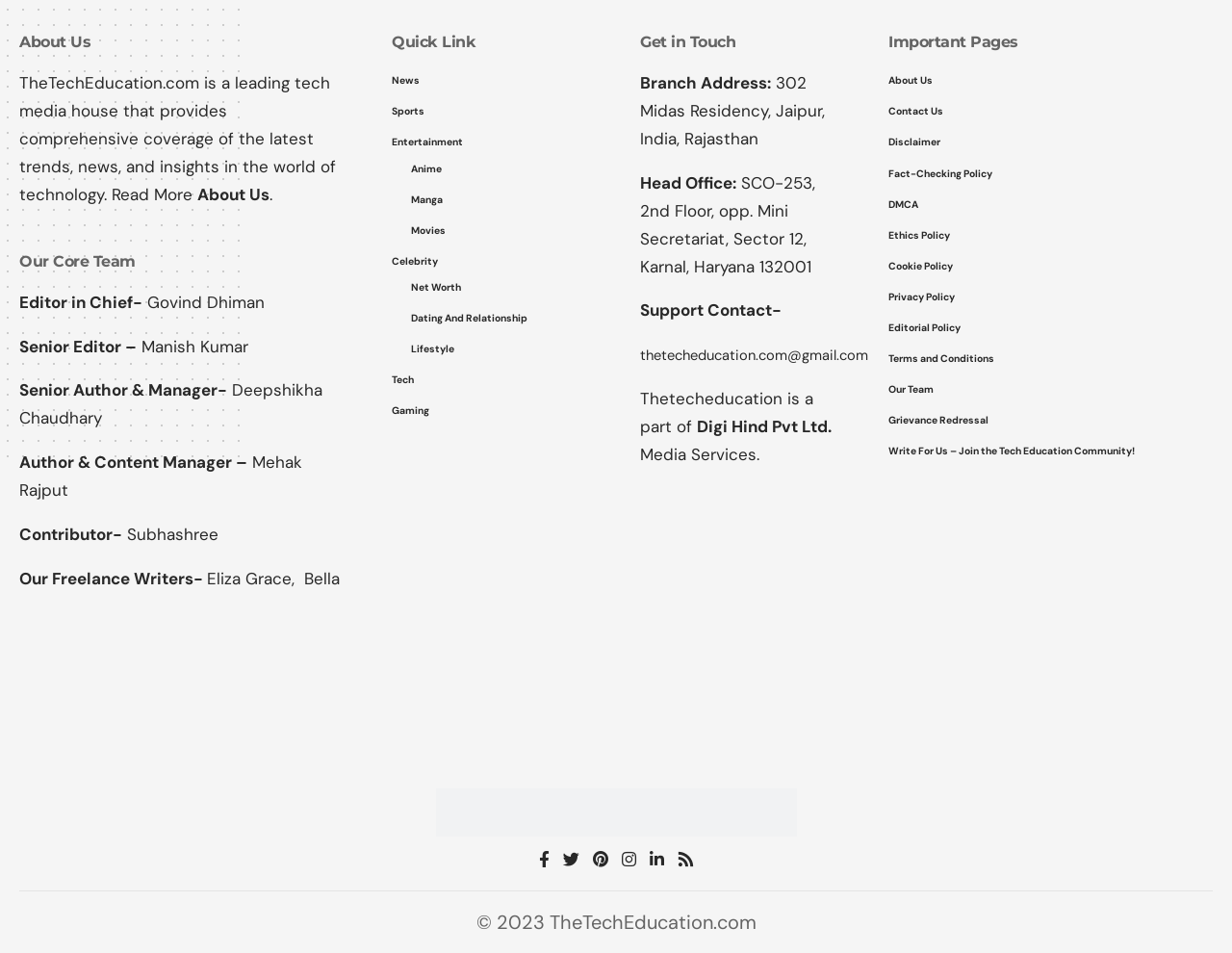How many team members are listed in the 'Our Core Team' section?
Utilize the image to construct a detailed and well-explained answer.

I counted the number of team members listed in the 'Our Core Team' section. There are 5 team members listed, including the Editor in Chief, Senior Editor, Senior Author & Manager, Author & Content Manager, and Contributor.